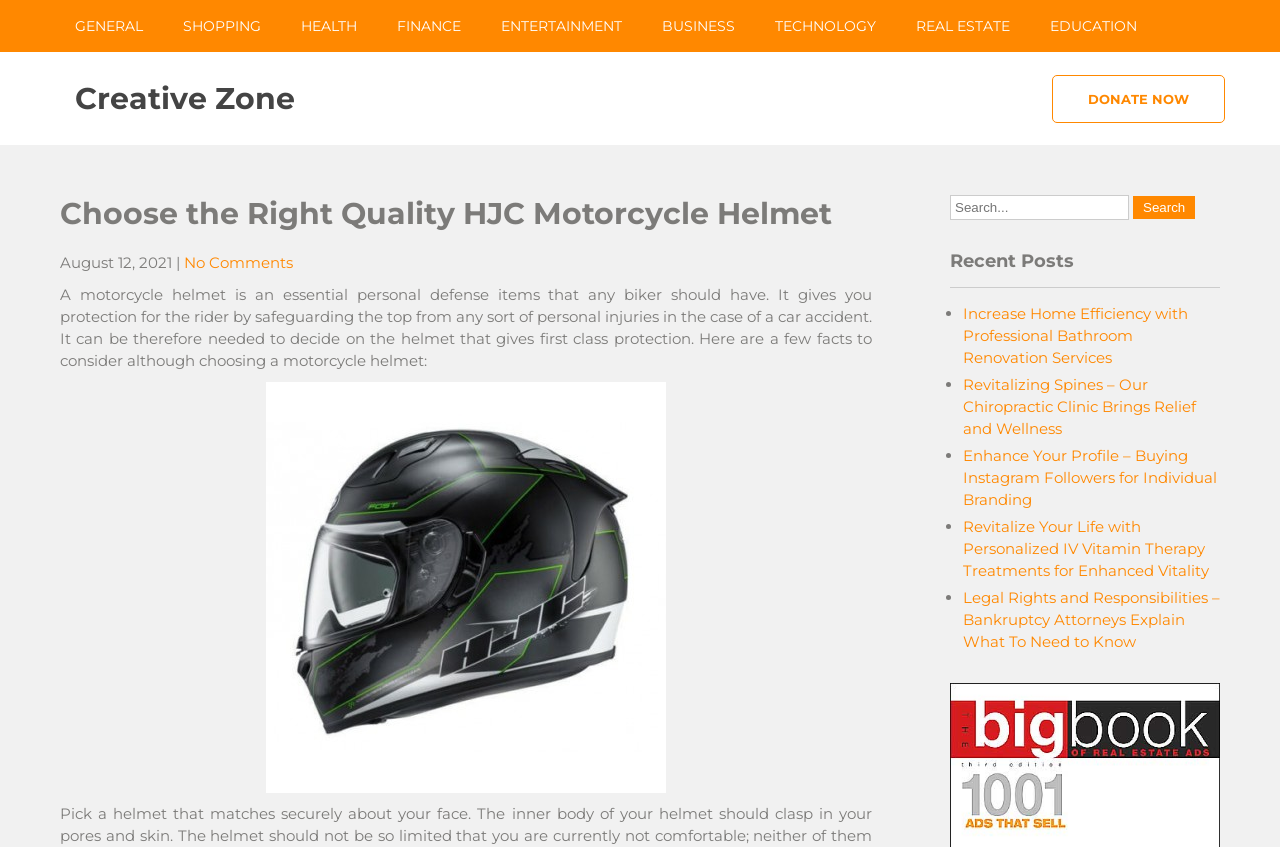Specify the bounding box coordinates of the element's area that should be clicked to execute the given instruction: "Click on the 'DONATE NOW' button". The coordinates should be four float numbers between 0 and 1, i.e., [left, top, right, bottom].

[0.822, 0.089, 0.957, 0.145]